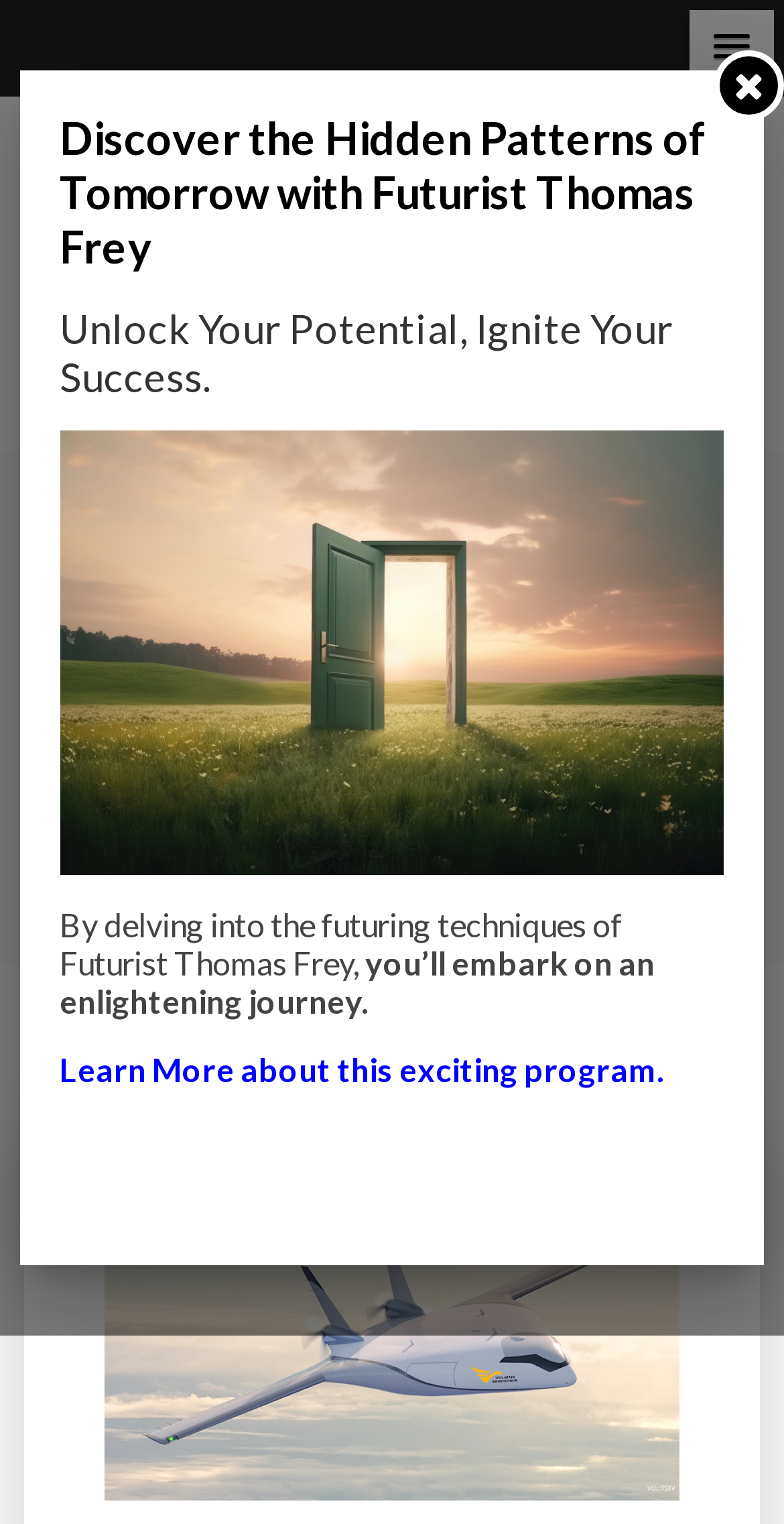What is the topic of the article?
Using the image, answer in one word or phrase.

Drones and cargo